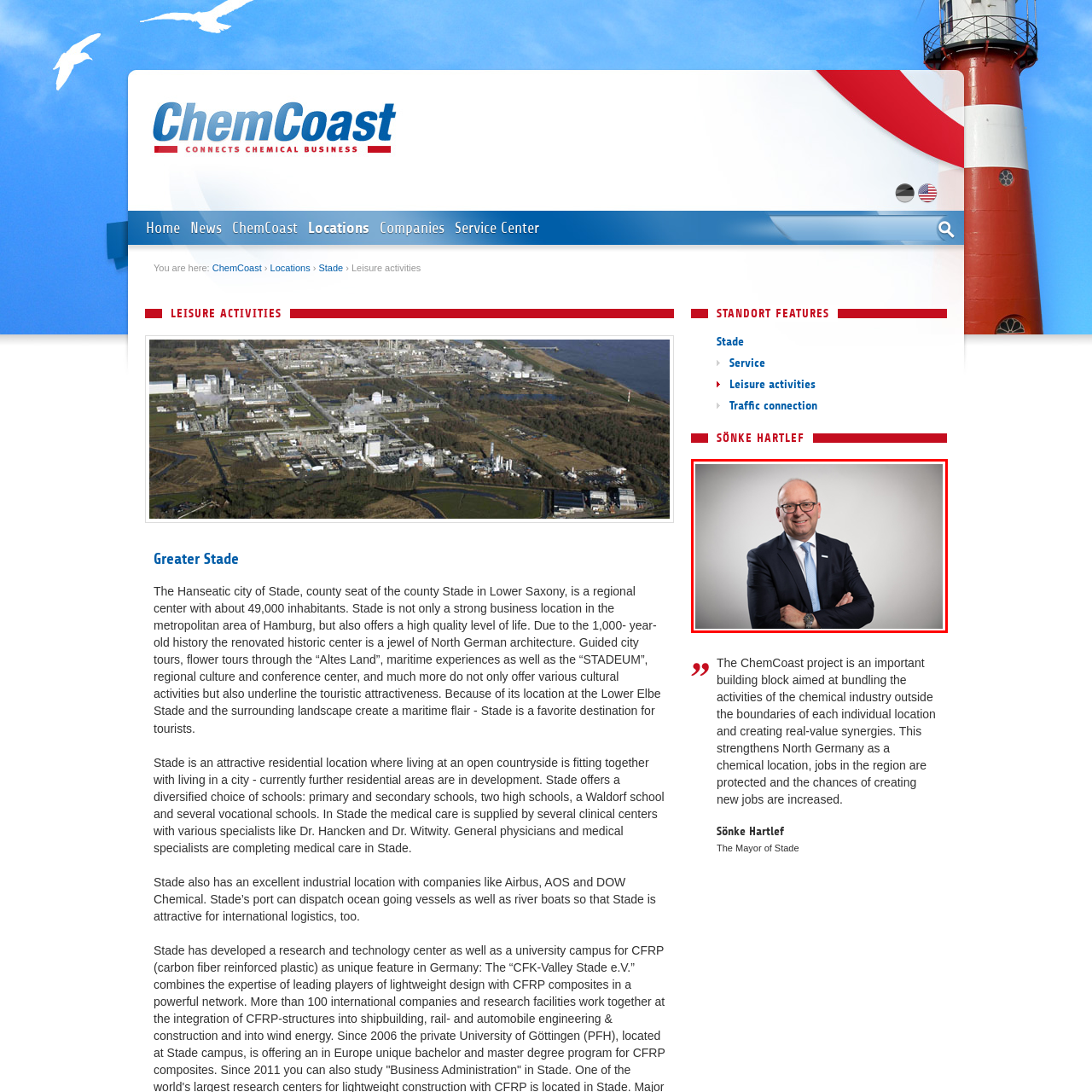Describe in detail the visual content enclosed by the red bounding box.

The image features Sönke Hartlef, who is presented with a confident and approachable demeanor. He is dressed in a formal dark suit paired with a light blue tie, signifying professionalism and authority. His arms are crossed, and he stands with a slight smile against a plain gray background, which emphasizes his role and personality. This image likely represents him in the context of his position, possibly as the Mayor of Stade, where he plays a significant role in initiatives like the ChemCoast project, aimed at enhancing the region's chemical industry and job creation.